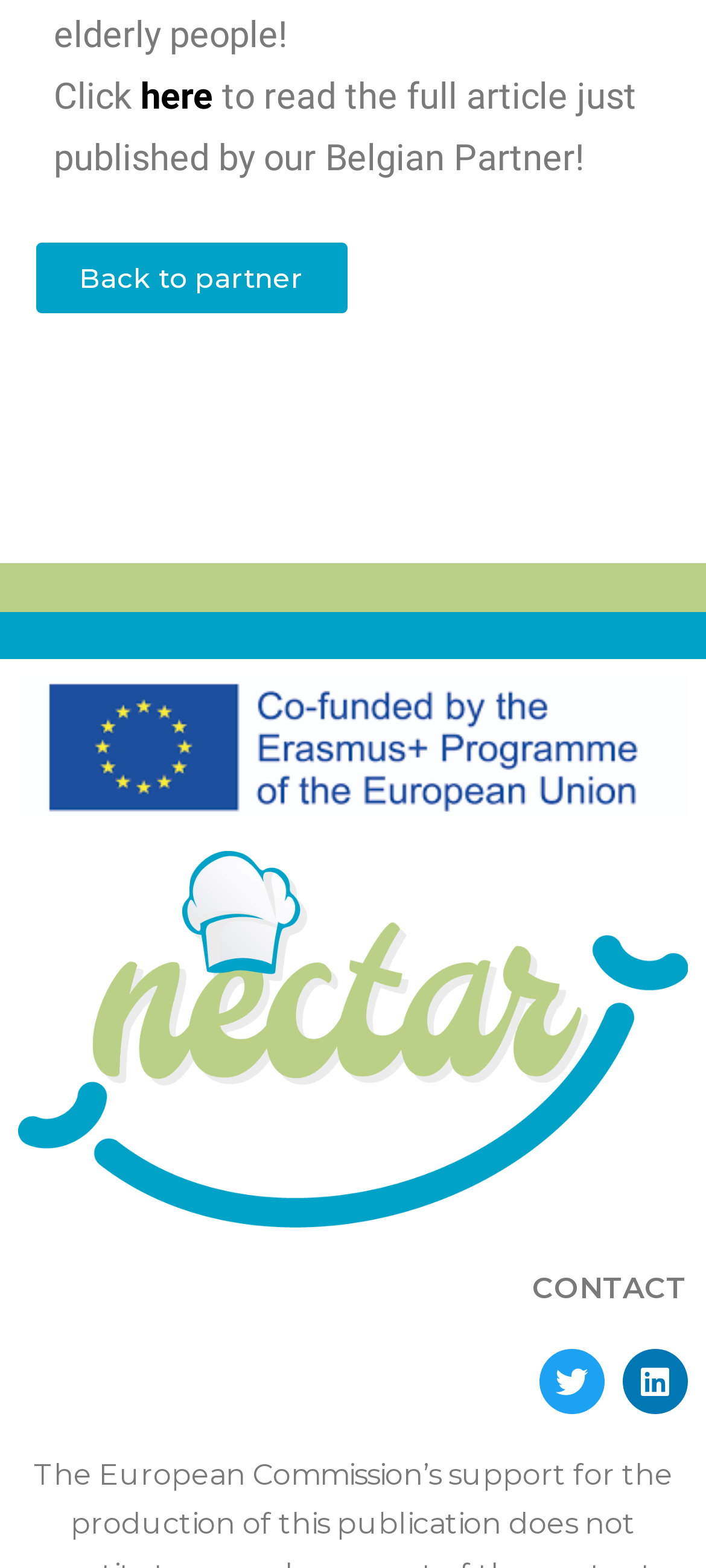Give the bounding box coordinates for the element described by: "Back to partner".

[0.05, 0.155, 0.491, 0.2]